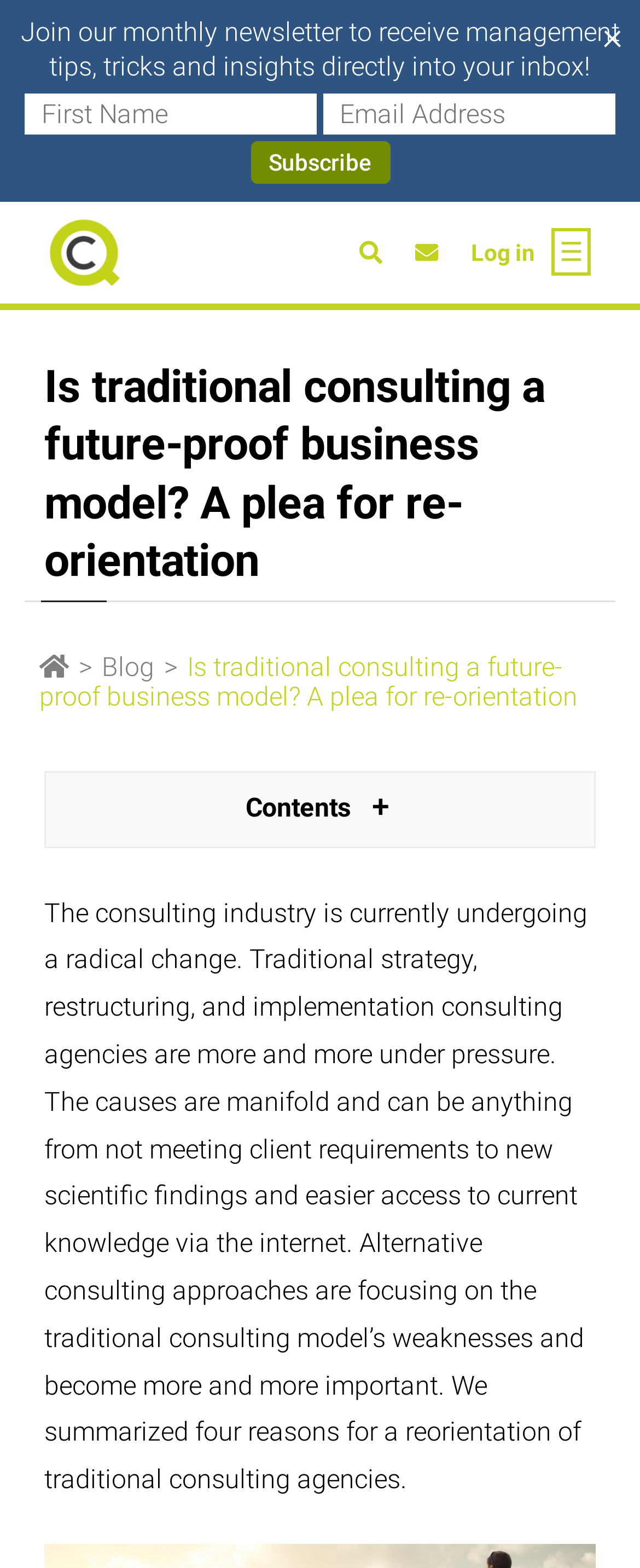Please identify the bounding box coordinates of the area that needs to be clicked to fulfill the following instruction: "Expand the anchors."

[0.573, 0.499, 0.617, 0.529]